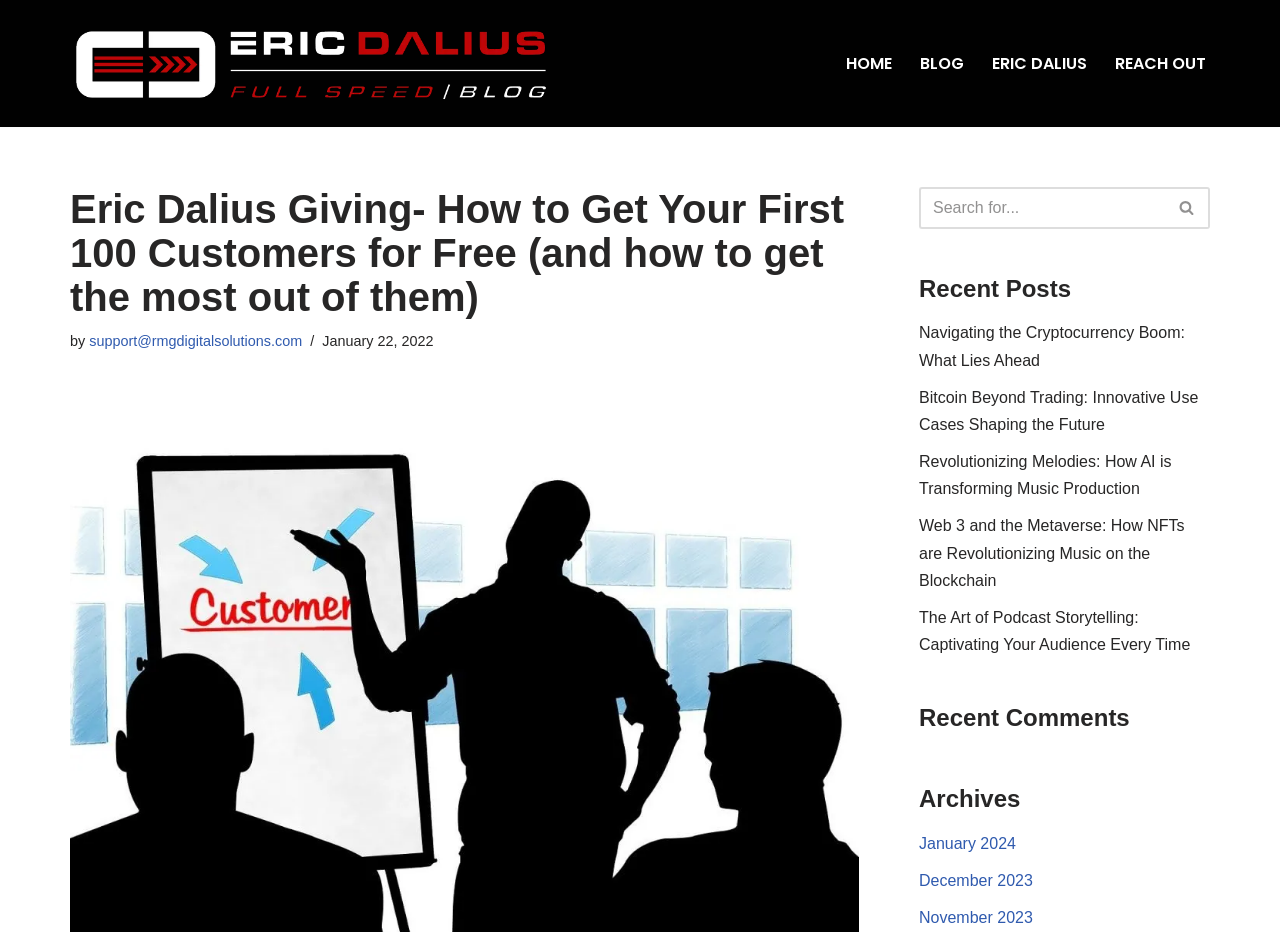What is the category of the post 'Navigating the Cryptocurrency Boom: What Lies Ahead'?
From the image, respond with a single word or phrase.

Recent Posts